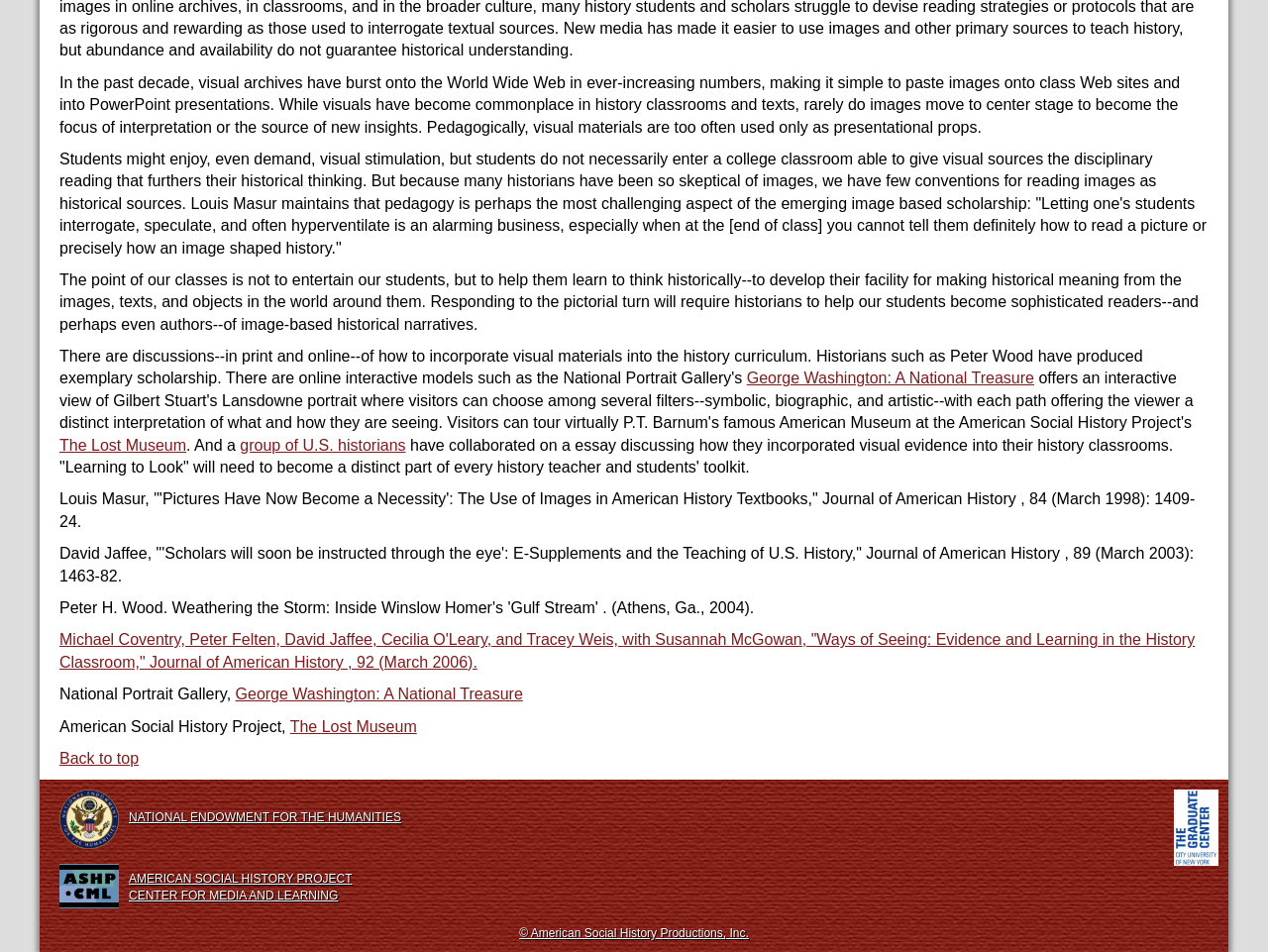Could you indicate the bounding box coordinates of the region to click in order to complete this instruction: "Go back to top".

[0.047, 0.788, 0.109, 0.805]